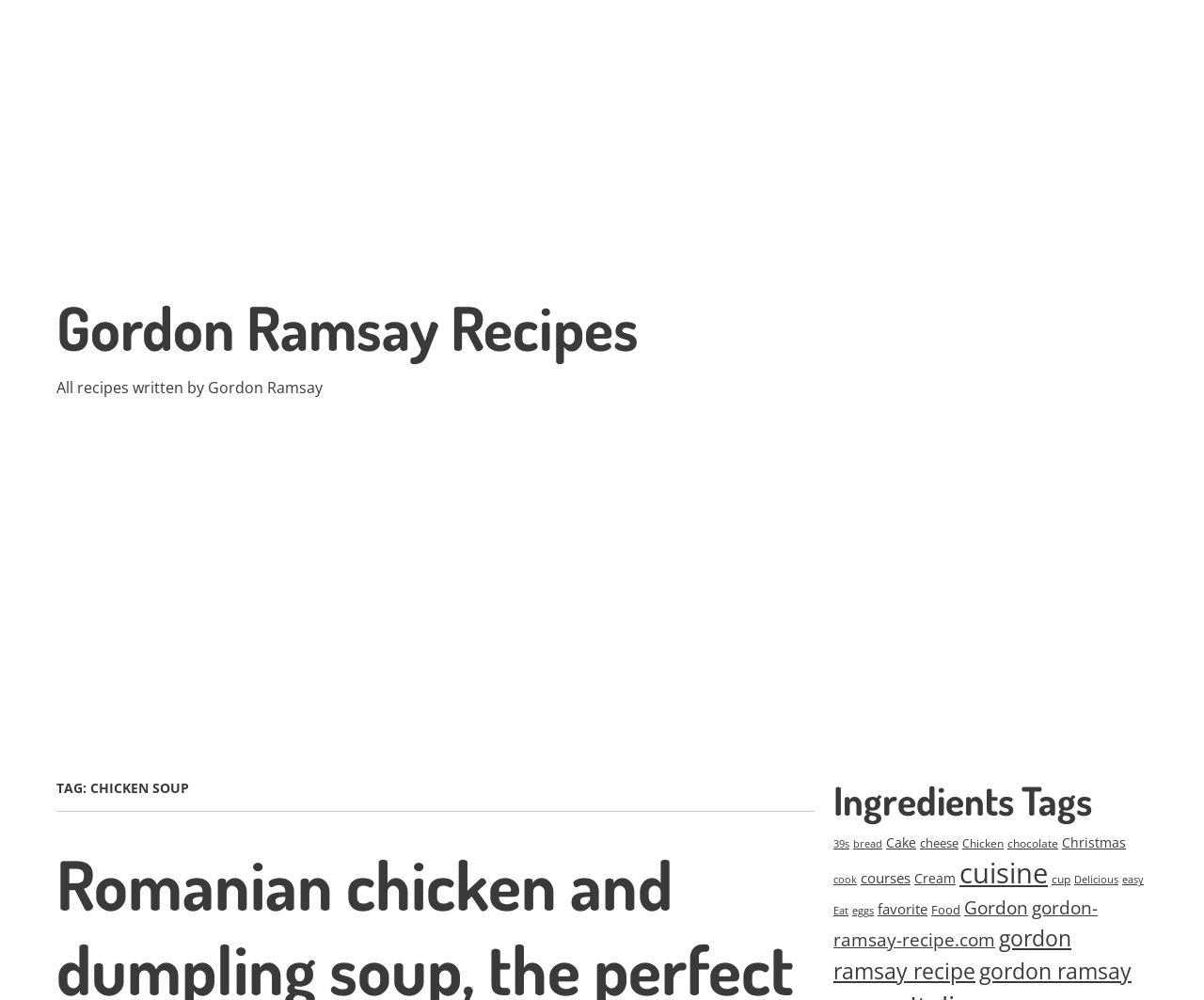What is the category of recipes being displayed?
Can you give a detailed and elaborate answer to the question?

The webpage's title and the heading 'TAG: CHICKEN SOUP' indicate that the recipes being displayed are related to chicken soup.